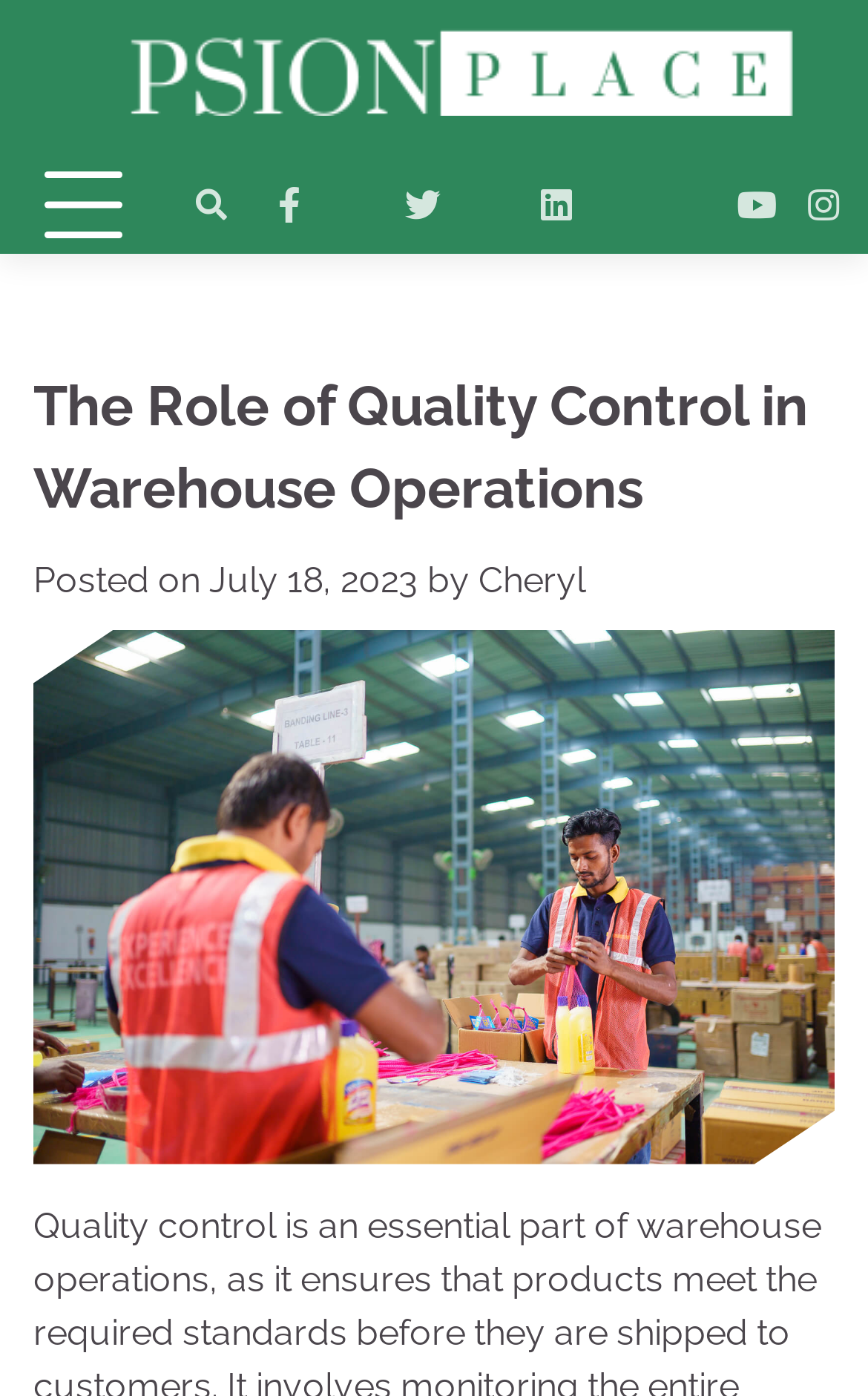Determine the bounding box coordinates for the element that should be clicked to follow this instruction: "Click the Facebook link". The coordinates should be given as four float numbers between 0 and 1, in the format [left, top, right, bottom].

[0.308, 0.13, 0.359, 0.162]